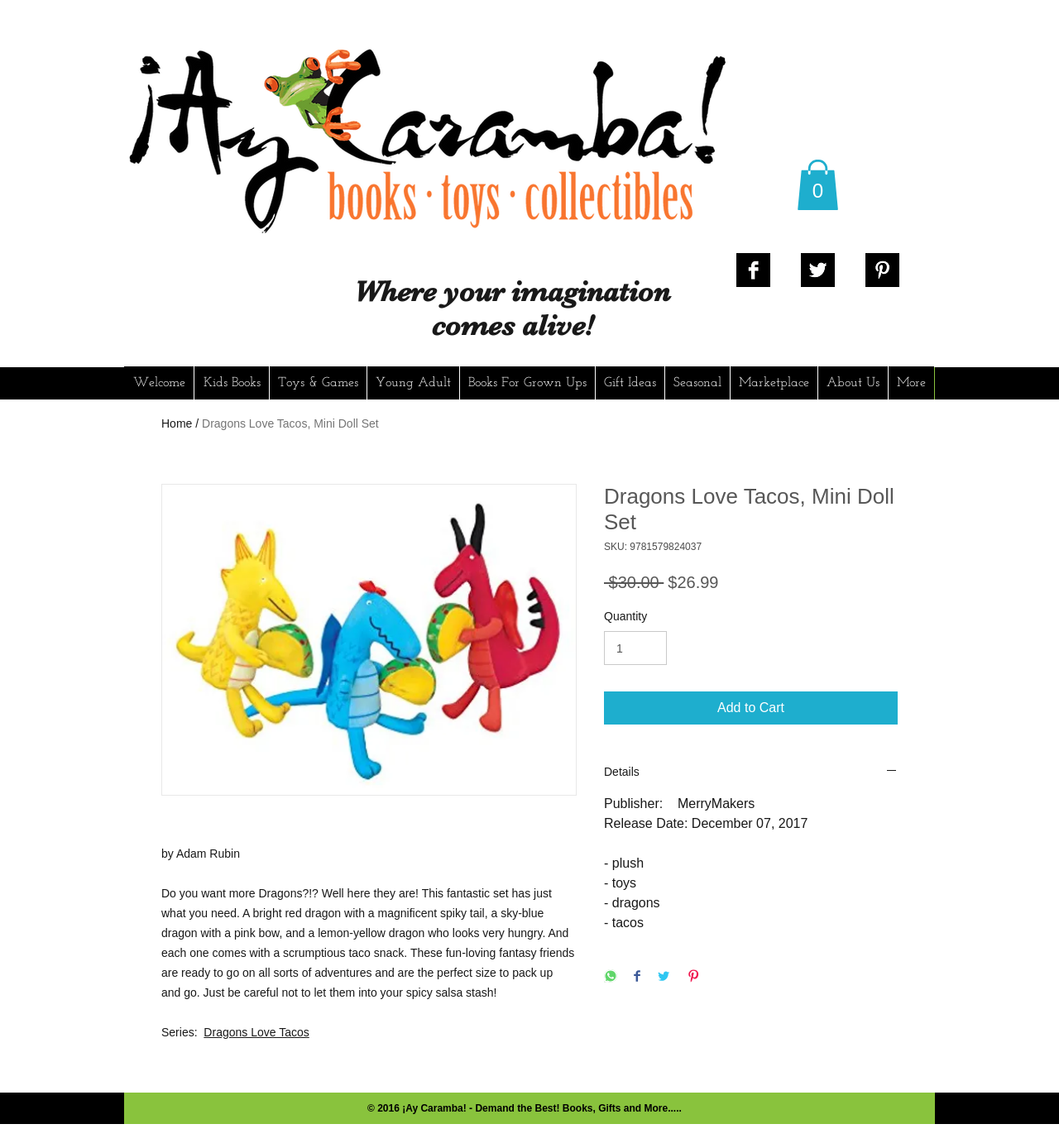What is the theme of the book?
Look at the image and provide a detailed response to the question.

I found the answer by looking at the description of the book, which mentions dragons and tacos.